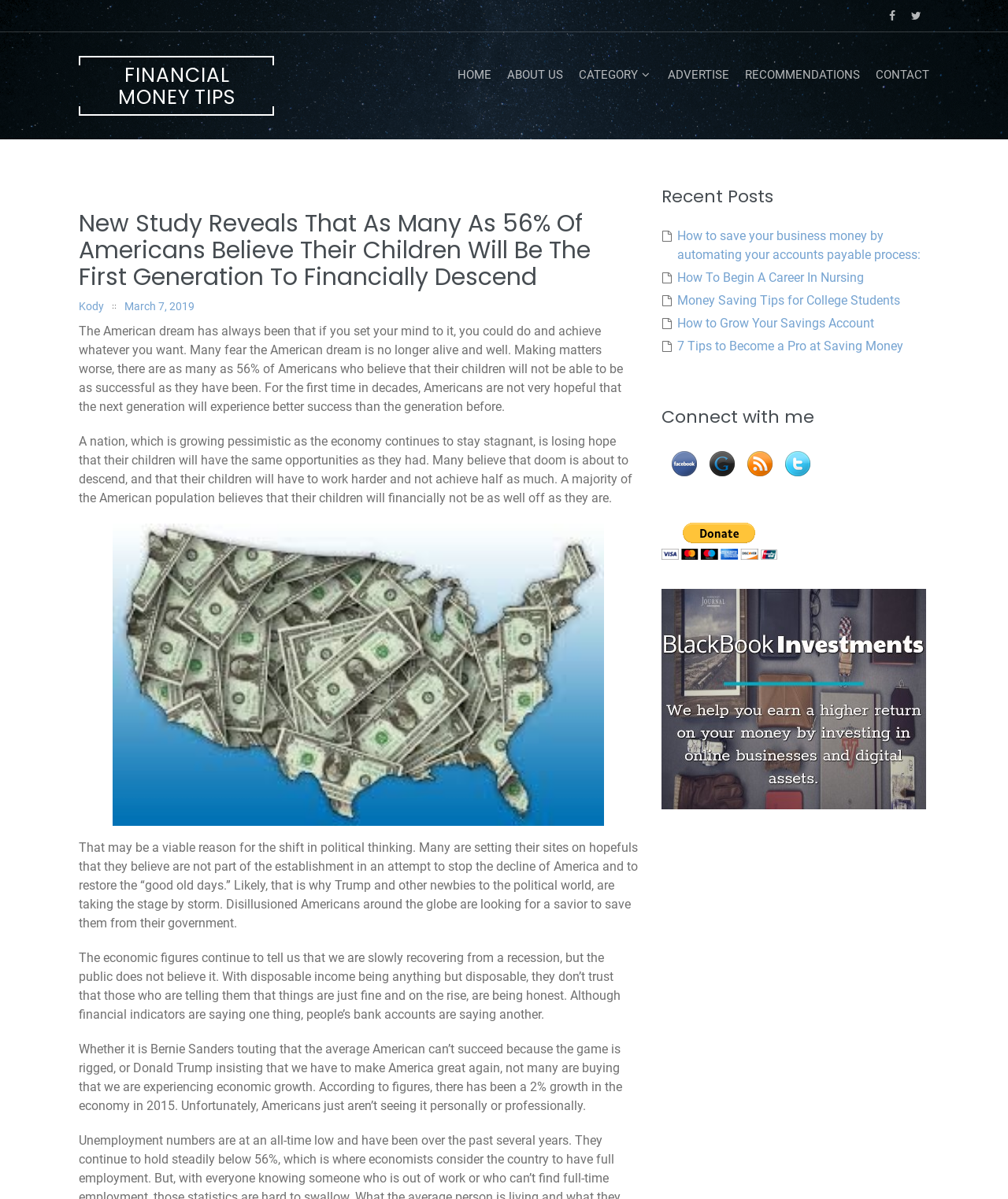Highlight the bounding box coordinates of the region I should click on to meet the following instruction: "Connect with the author on Facebook".

[0.666, 0.376, 0.691, 0.402]